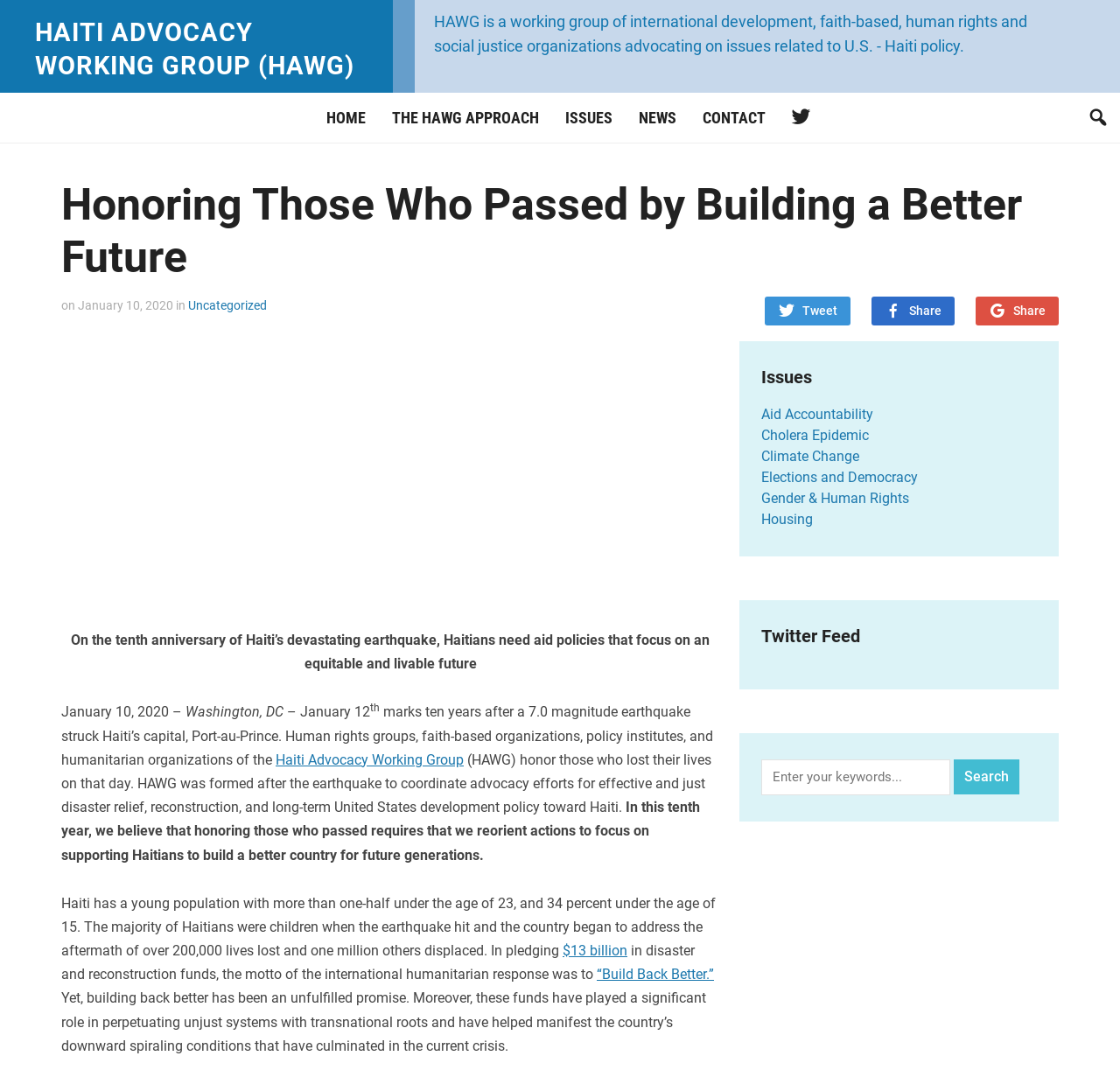Give an extensive and precise description of the webpage.

The webpage is dedicated to the Haiti Advocacy Working Group (HAWG) and honors those who lost their lives in the 2010 earthquake. At the top, there is a heading with the organization's name, followed by a brief description of its purpose. Below this, there are several links to different sections of the website, including "HOME", "THE HAWG APPROACH", "ISSUES", "NEWS", and "CONTACT".

The main content of the page is a tribute to the victims of the earthquake, with a heading that reads "Honoring Those Who Passed by Building a Better Future". There is a social media section with links to share the page on Twitter, Facebook, and other platforms.

The main article on the page discusses the tenth anniversary of the earthquake and how it affected Haiti. The text explains that the country needs aid policies that focus on an equitable and livable future, and that the international humanitarian response has been inadequate. There are several paragraphs of text that provide more information on the situation in Haiti and the role of the HAWG.

On the right side of the page, there is a section with links to different issues that the HAWG is advocating for, including "Aid Accountability", "Cholera Epidemic", "Climate Change", and others. Below this, there is a Twitter feed section with a heading and a search box to enter keywords.

At the bottom of the page, there is a button to search the website. Overall, the webpage is a tribute to the victims of the Haiti earthquake and a call to action for the HAWG's advocacy efforts.